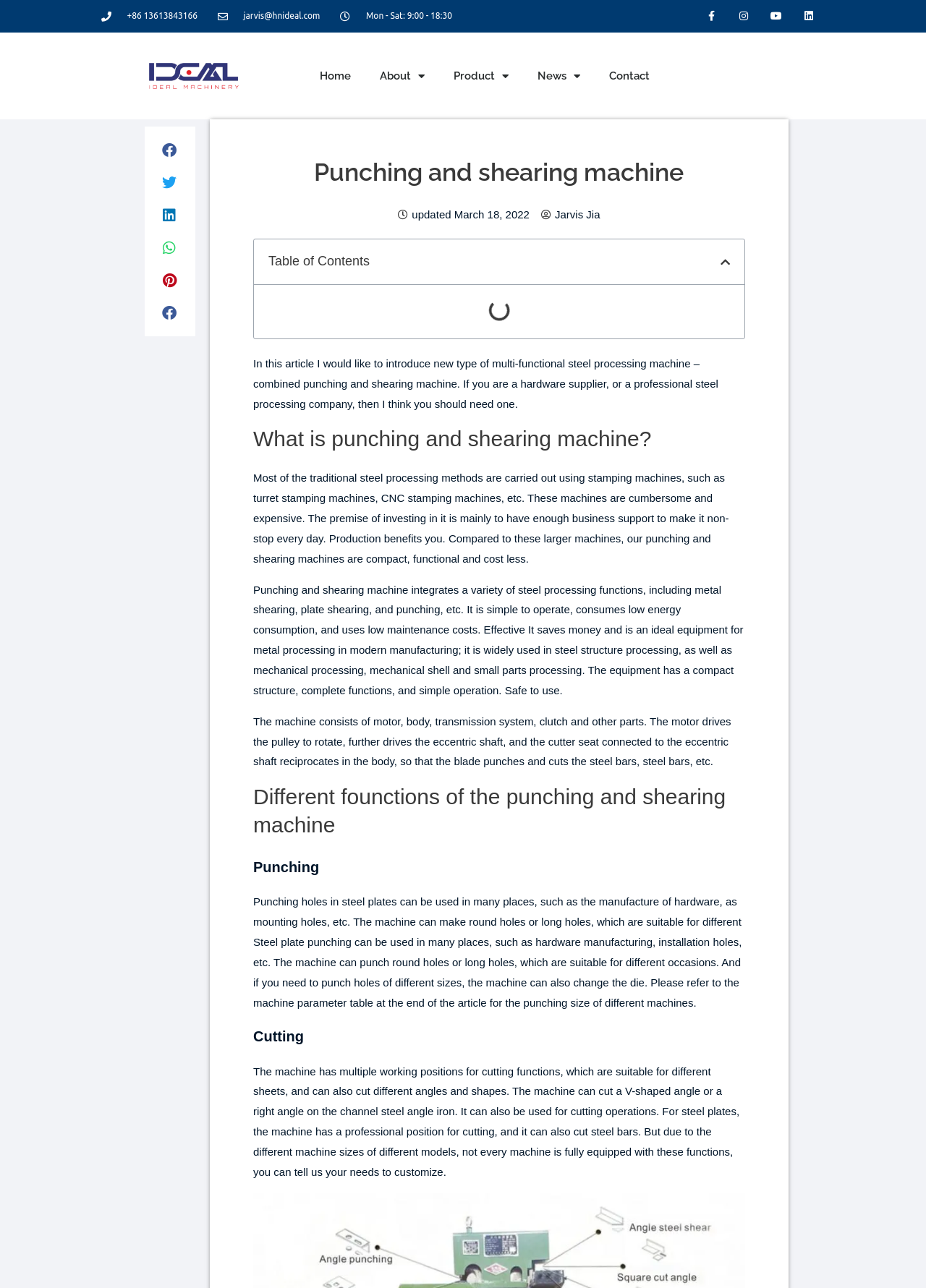Please determine the bounding box coordinates of the clickable area required to carry out the following instruction: "Click the Facebook link". The coordinates must be four float numbers between 0 and 1, represented as [left, top, right, bottom].

[0.751, 0.0, 0.786, 0.025]